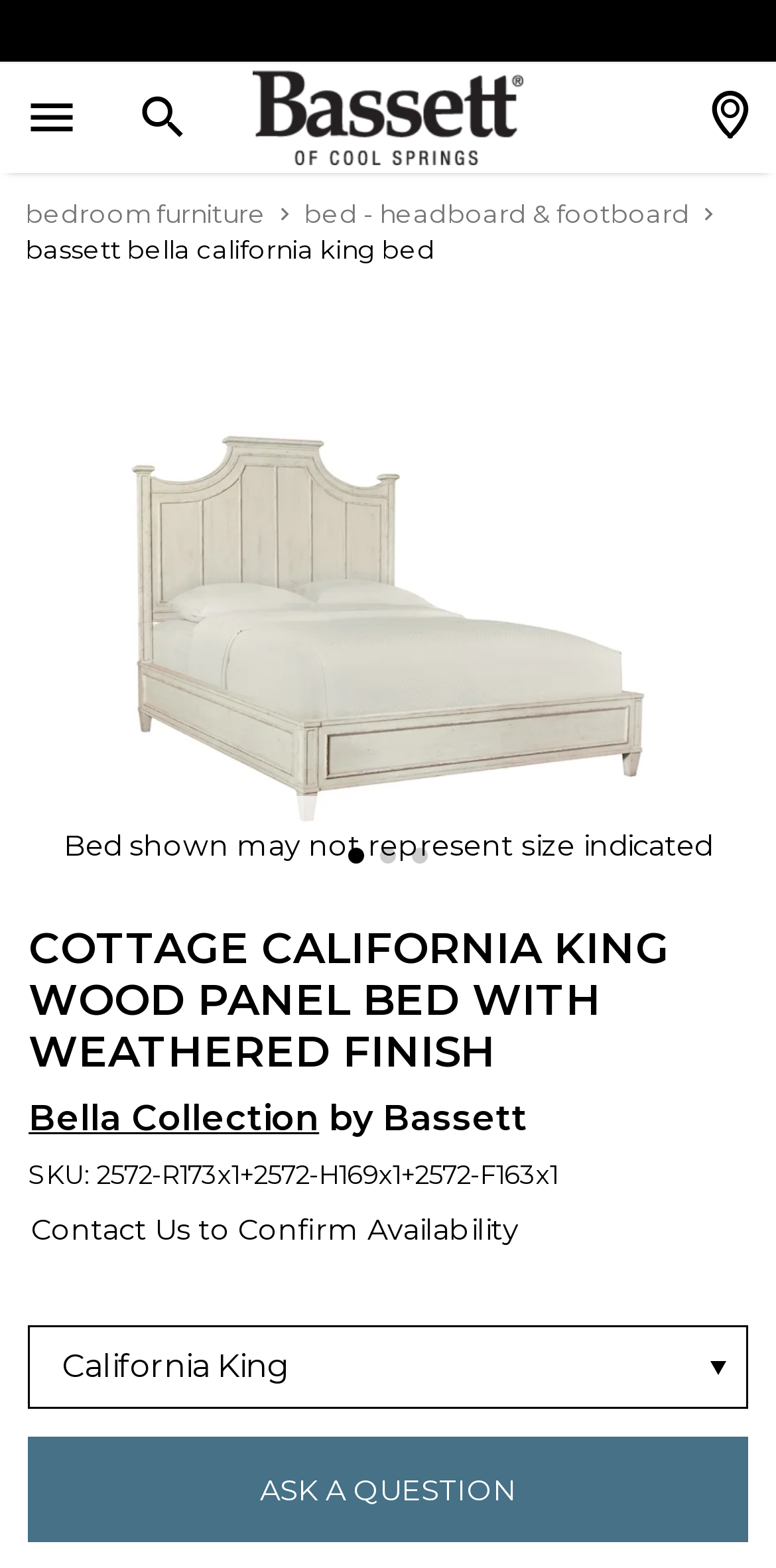Locate the UI element that matches the description Bedroom Furniture in the webpage screenshot. Return the bounding box coordinates in the format (top-left x, top-left y, bottom-right x, bottom-right y), with values ranging from 0 to 1.

[0.033, 0.127, 0.343, 0.146]